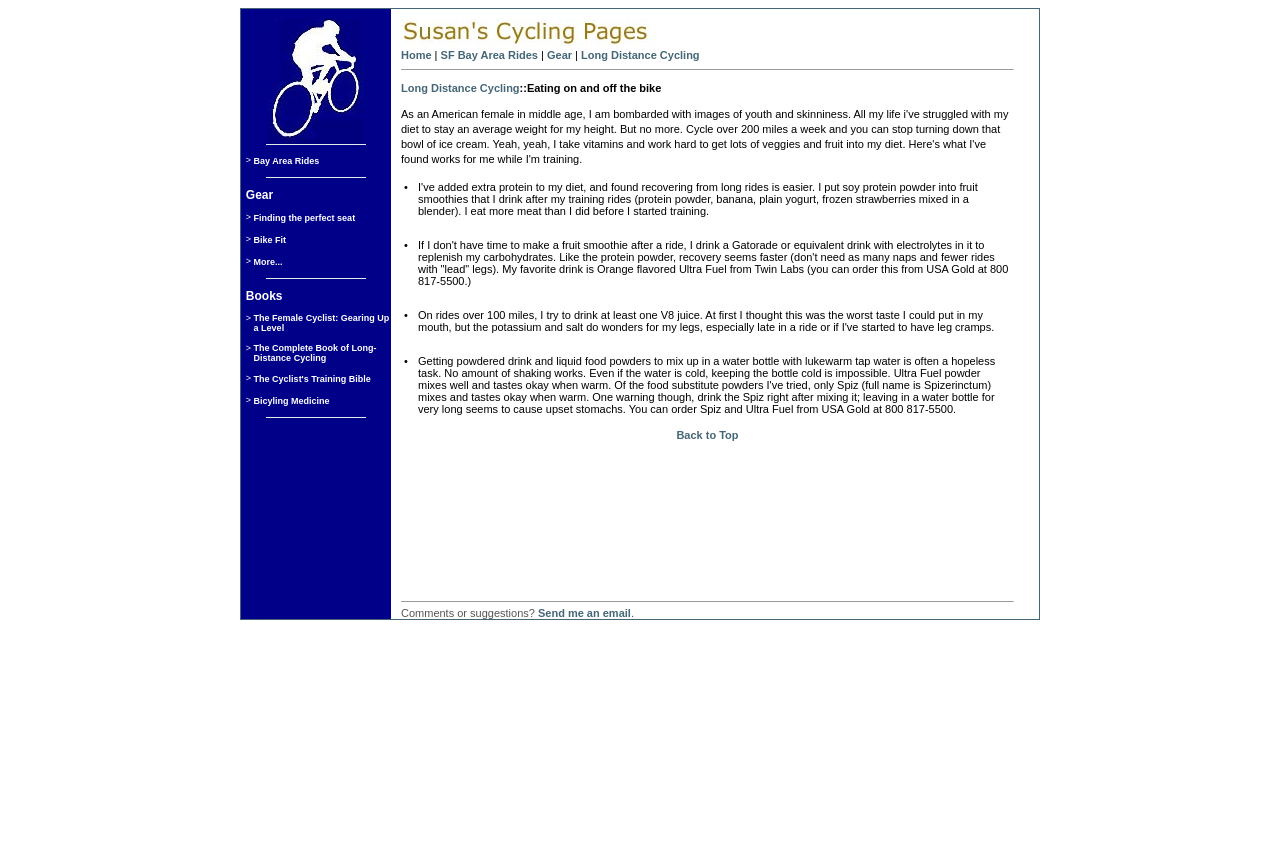What is the purpose of the 'Bay Area Rides' link?
Please give a detailed and elaborate answer to the question based on the image.

The 'Bay Area Rides' link is likely intended to provide users with information or resources related to cycling rides in the Bay Area, allowing them to find and explore different cycling routes and trails.